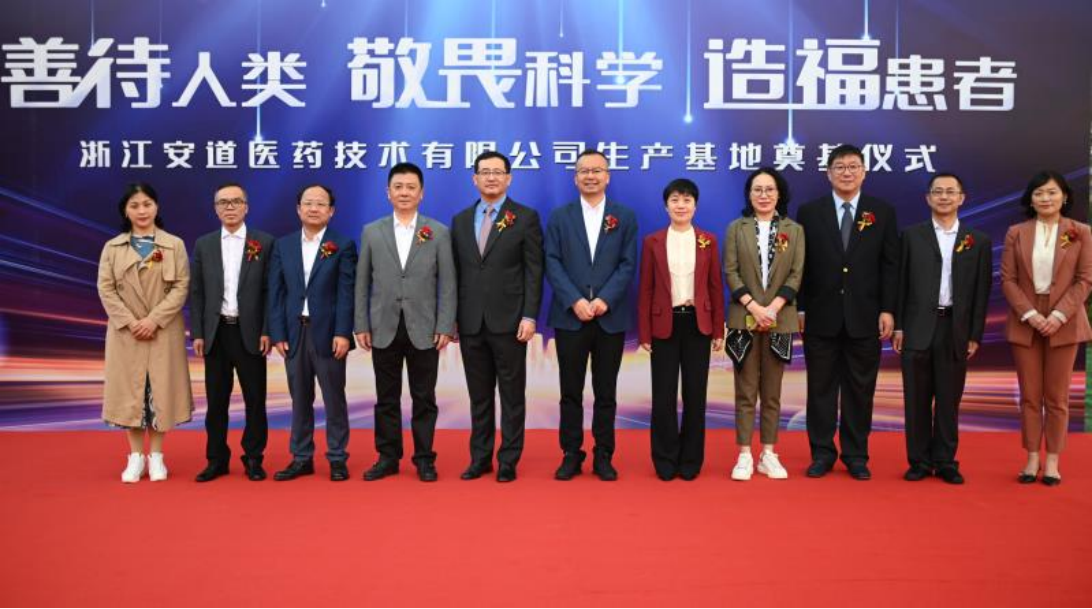Where is the new research and development base located?
Provide a thorough and detailed answer to the question.

The location of the new research and development base can be identified by analyzing the caption, which mentions that the event was held in the Yuhang Economic and Technological Development District of Hangzhou, Zhejiang Province.